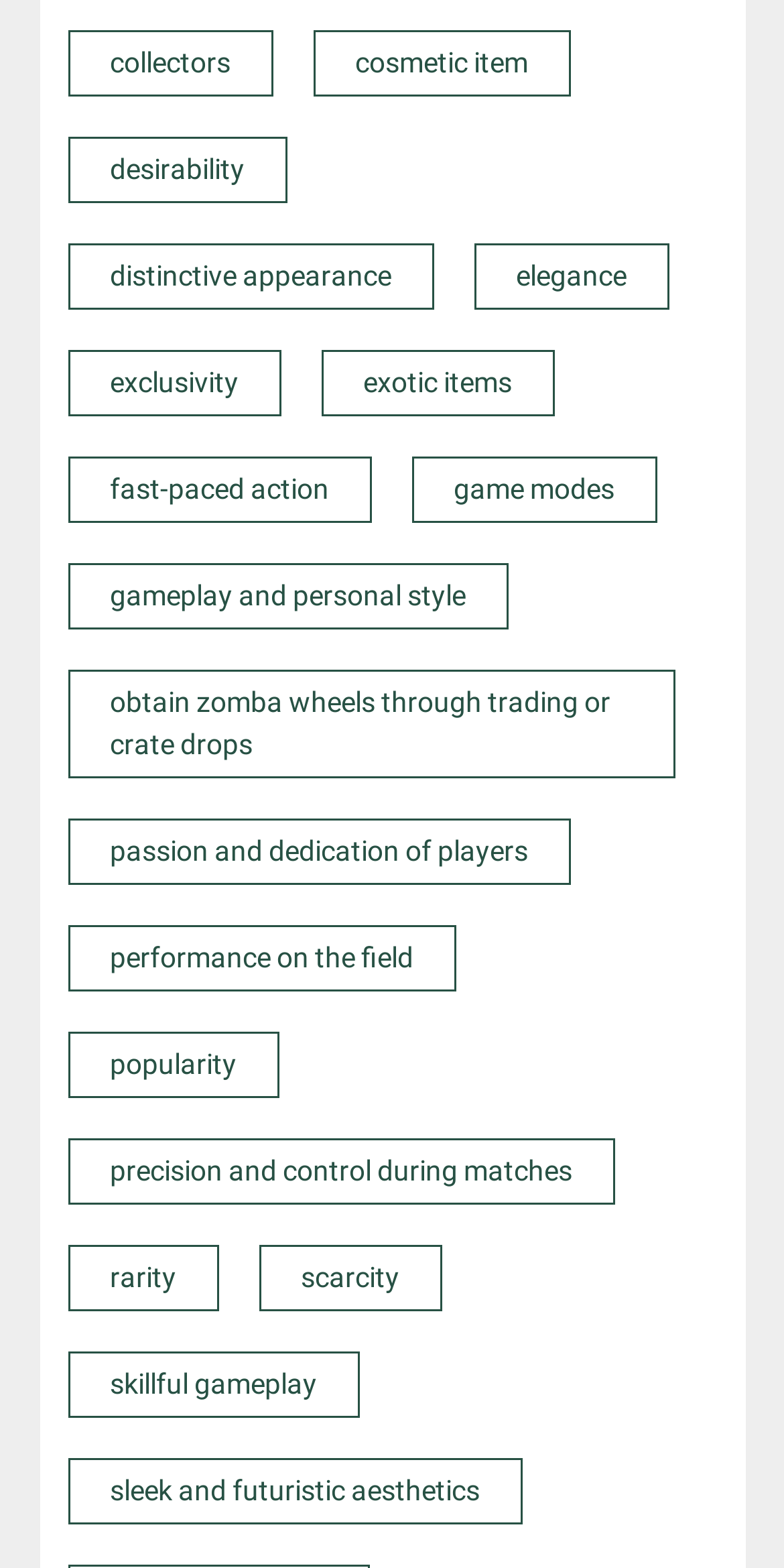Highlight the bounding box coordinates of the element you need to click to perform the following instruction: "learn about elegance."

[0.658, 0.165, 0.799, 0.186]